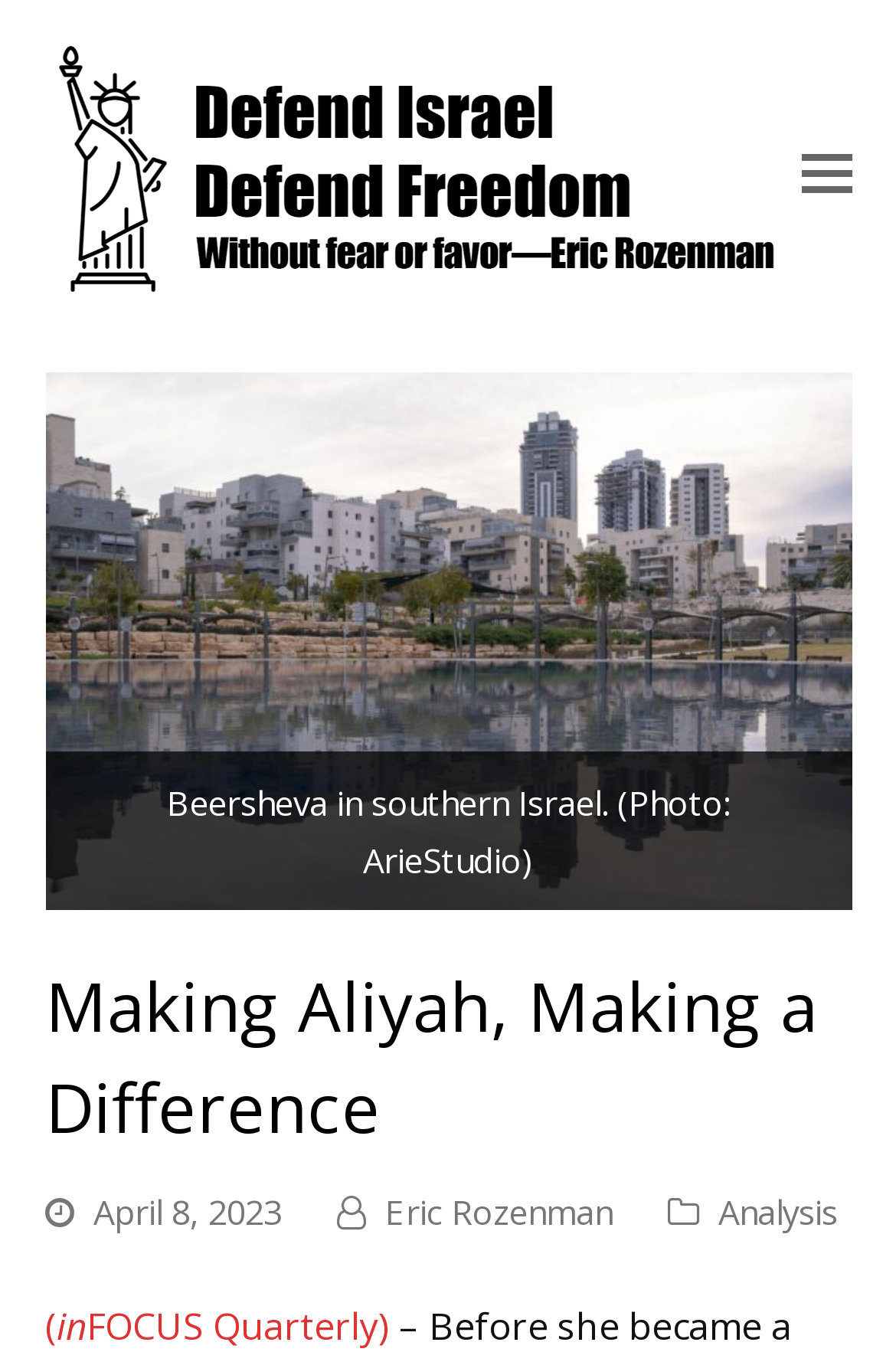Determine the heading of the webpage and extract its text content.

Making Aliyah, Making a Difference